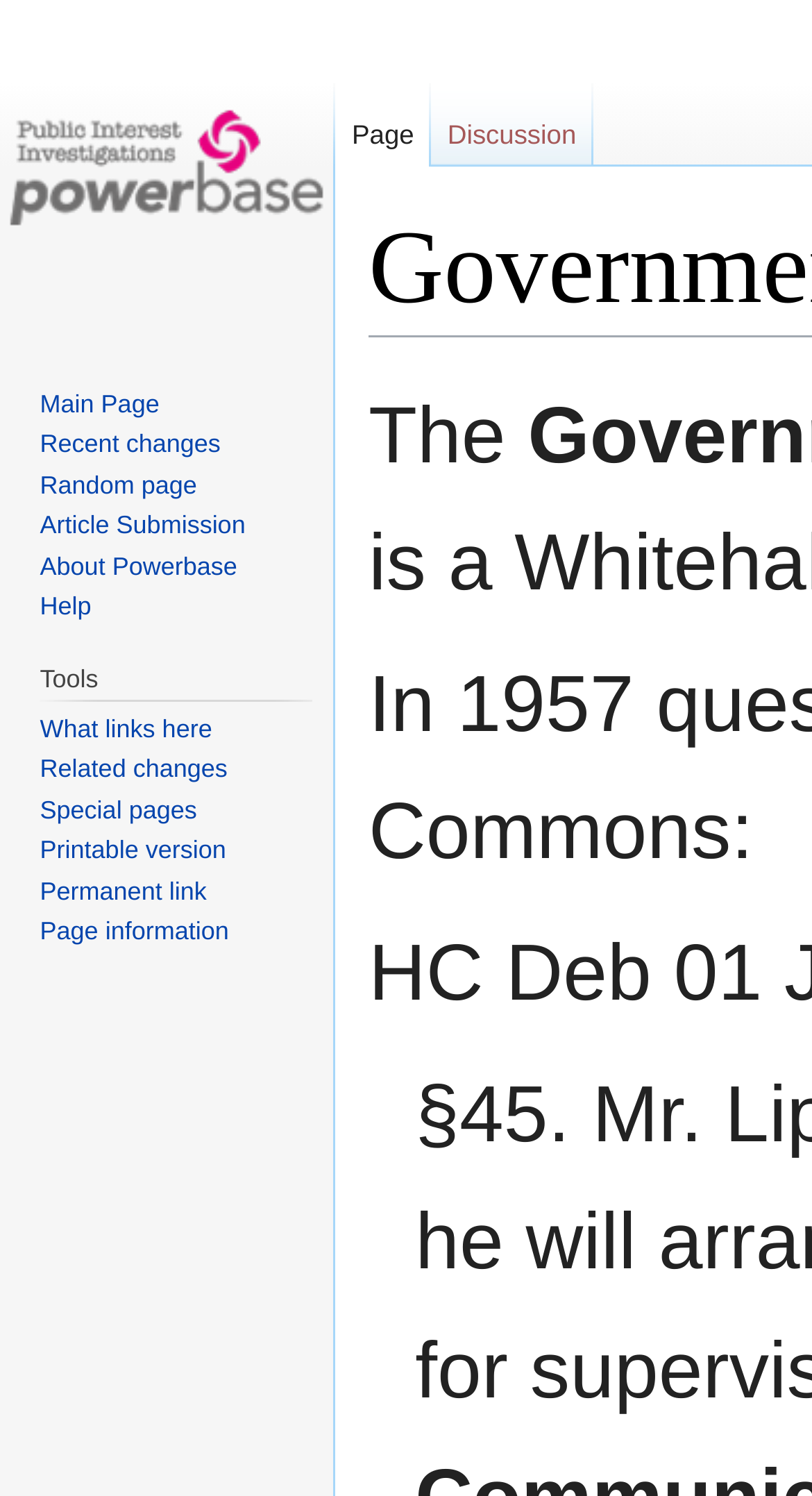Please specify the bounding box coordinates of the area that should be clicked to accomplish the following instruction: "go to page". The coordinates should consist of four float numbers between 0 and 1, i.e., [left, top, right, bottom].

[0.413, 0.056, 0.53, 0.112]